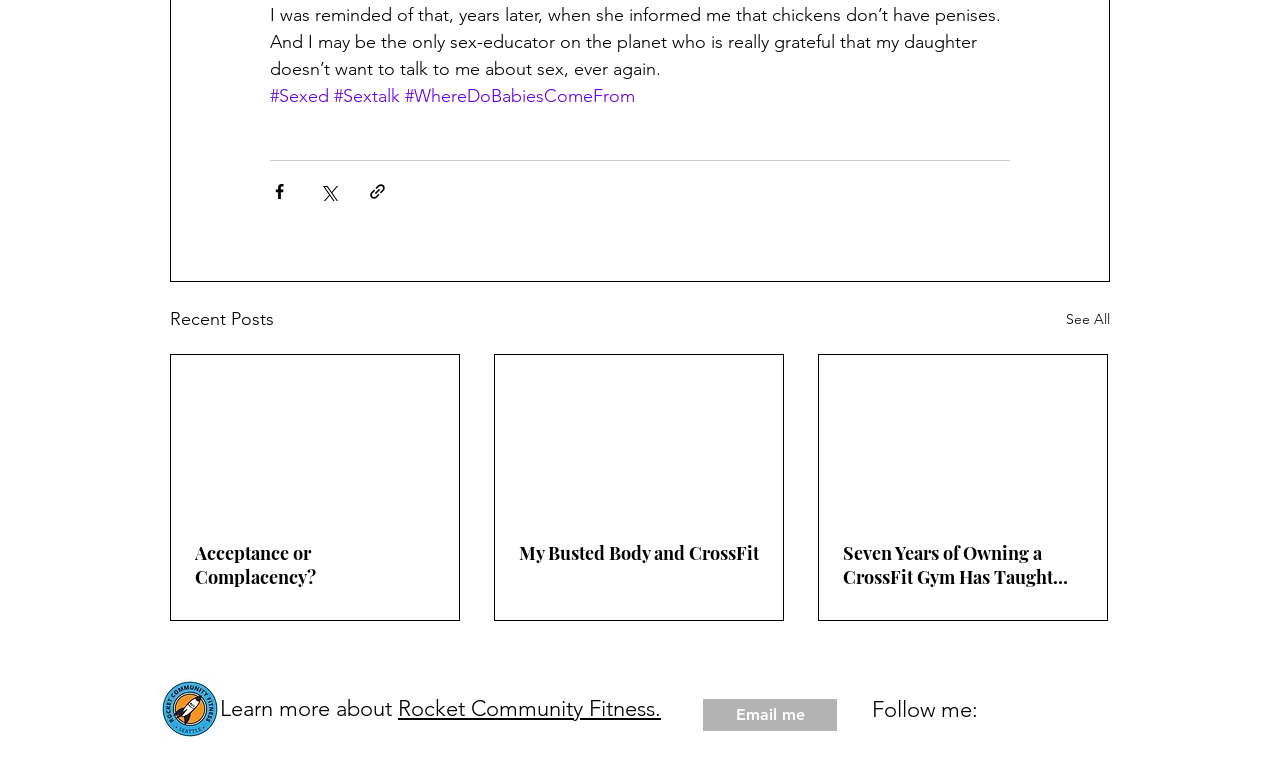Please indicate the bounding box coordinates of the element's region to be clicked to achieve the instruction: "Click on the 'Home' link". Provide the coordinates as four float numbers between 0 and 1, i.e., [left, top, right, bottom].

None